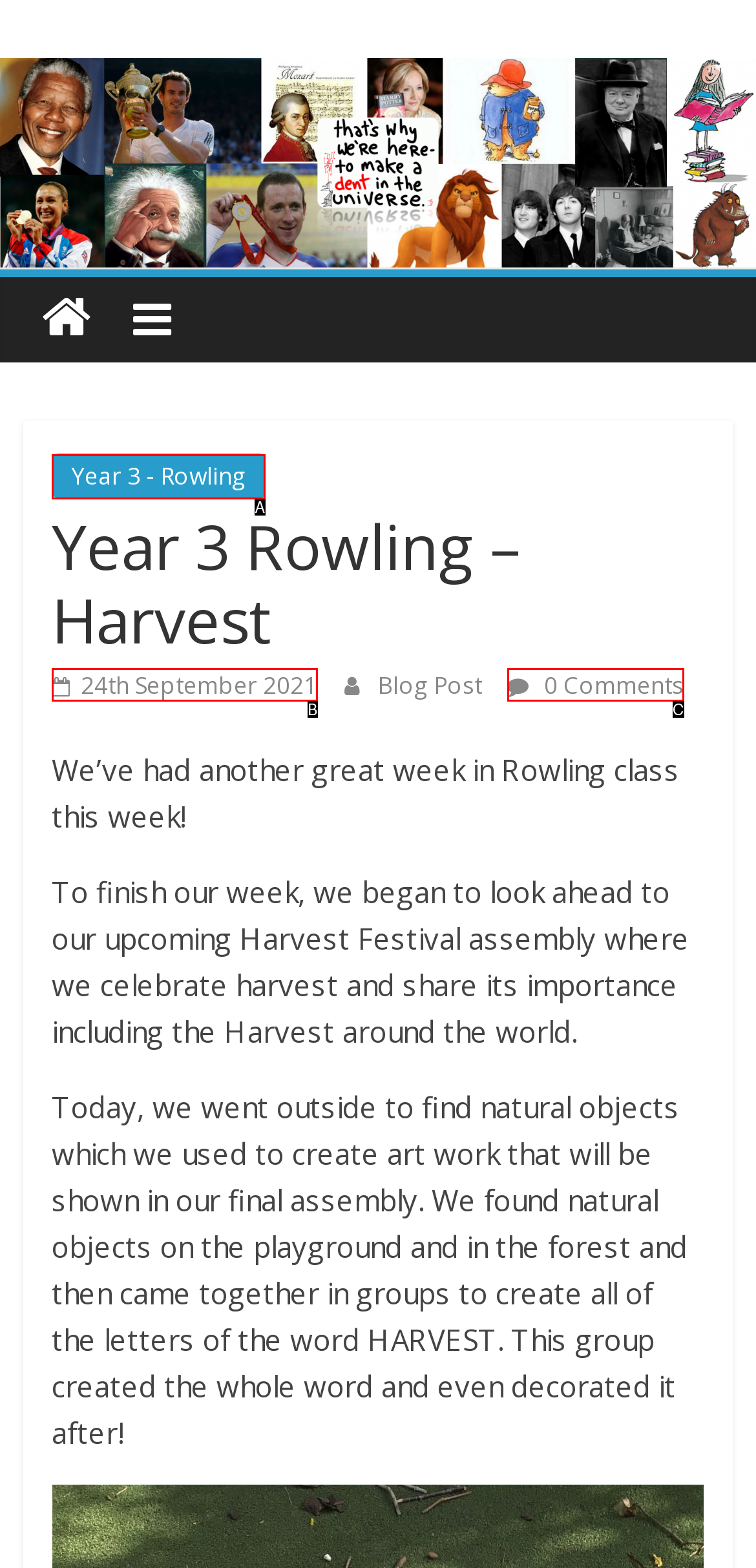Tell me which one HTML element best matches the description: Year 3 - Rowling
Answer with the option's letter from the given choices directly.

A